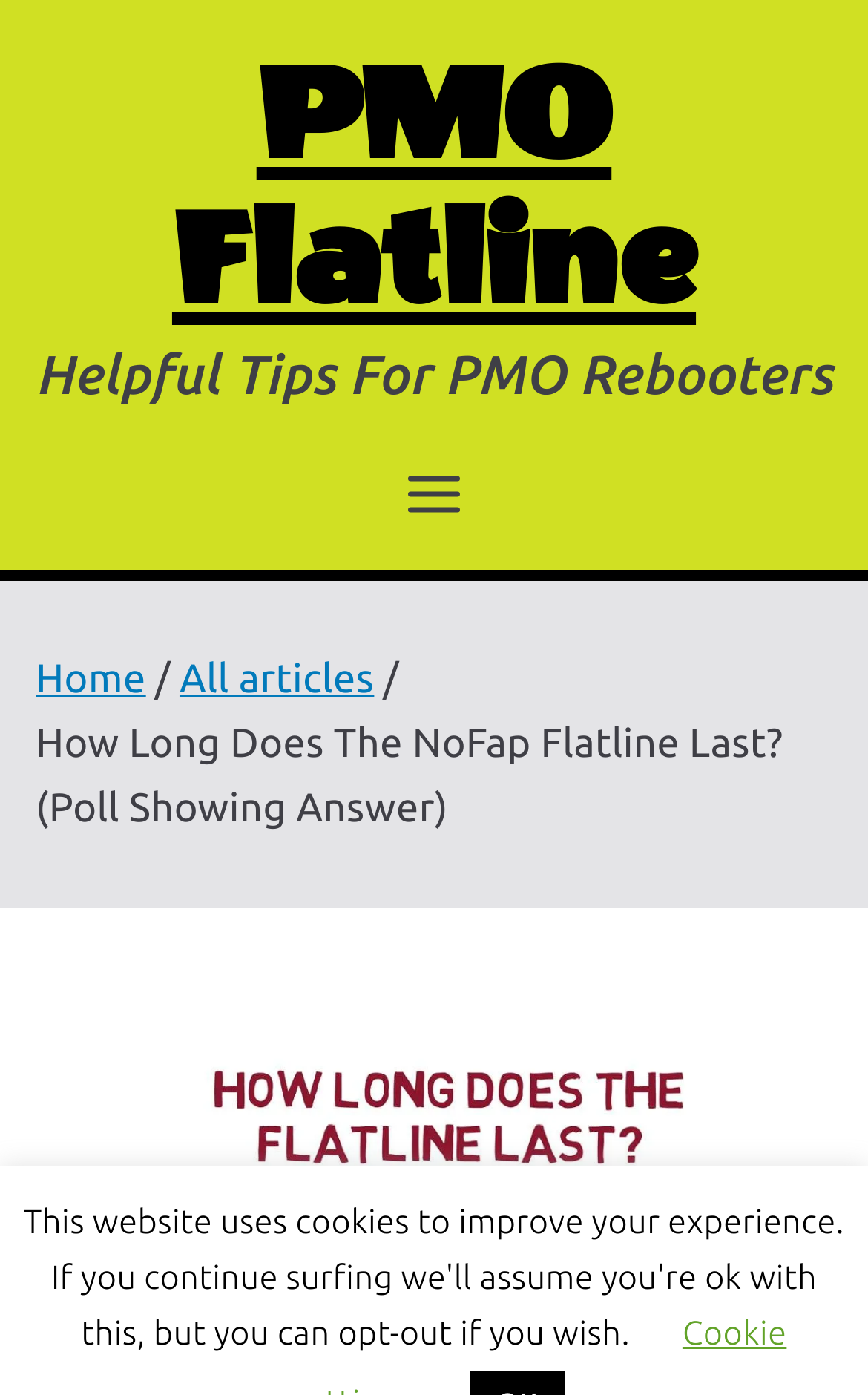Give a one-word or one-phrase response to the question:
What is the name of the rebooters' guide?

Helpful Tips For PMO Rebooters